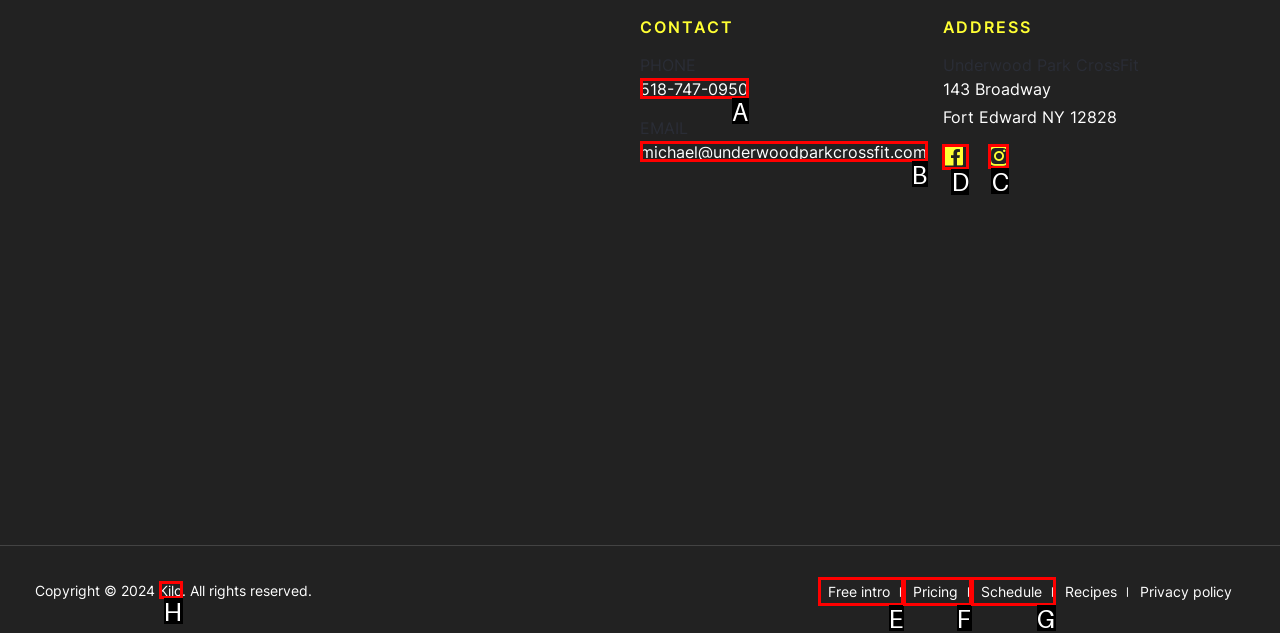Determine which UI element I need to click to achieve the following task: Follow us on facebook Provide your answer as the letter of the selected option.

D